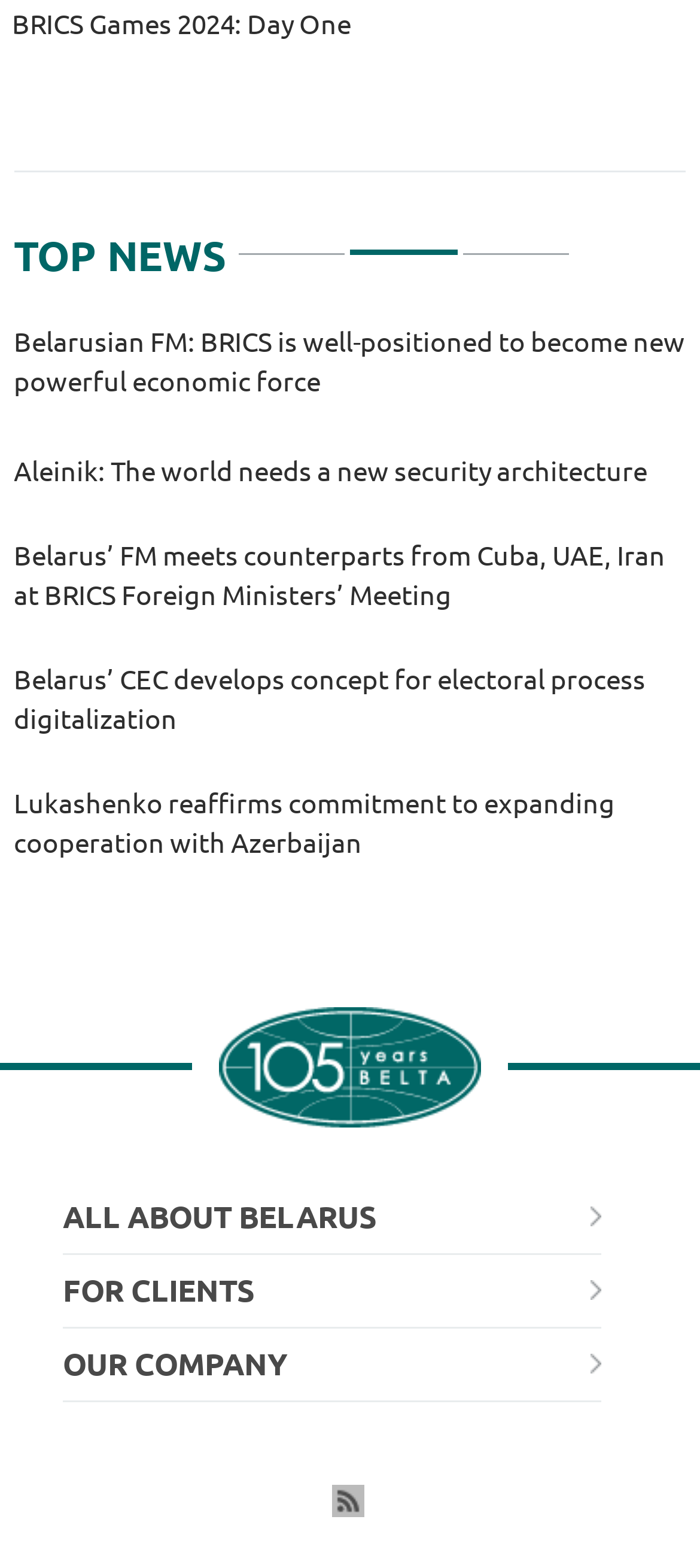Please locate the bounding box coordinates of the element that needs to be clicked to achieve the following instruction: "Subscribe to the RSS feed". The coordinates should be four float numbers between 0 and 1, i.e., [left, top, right, bottom].

[0.473, 0.947, 0.527, 0.967]